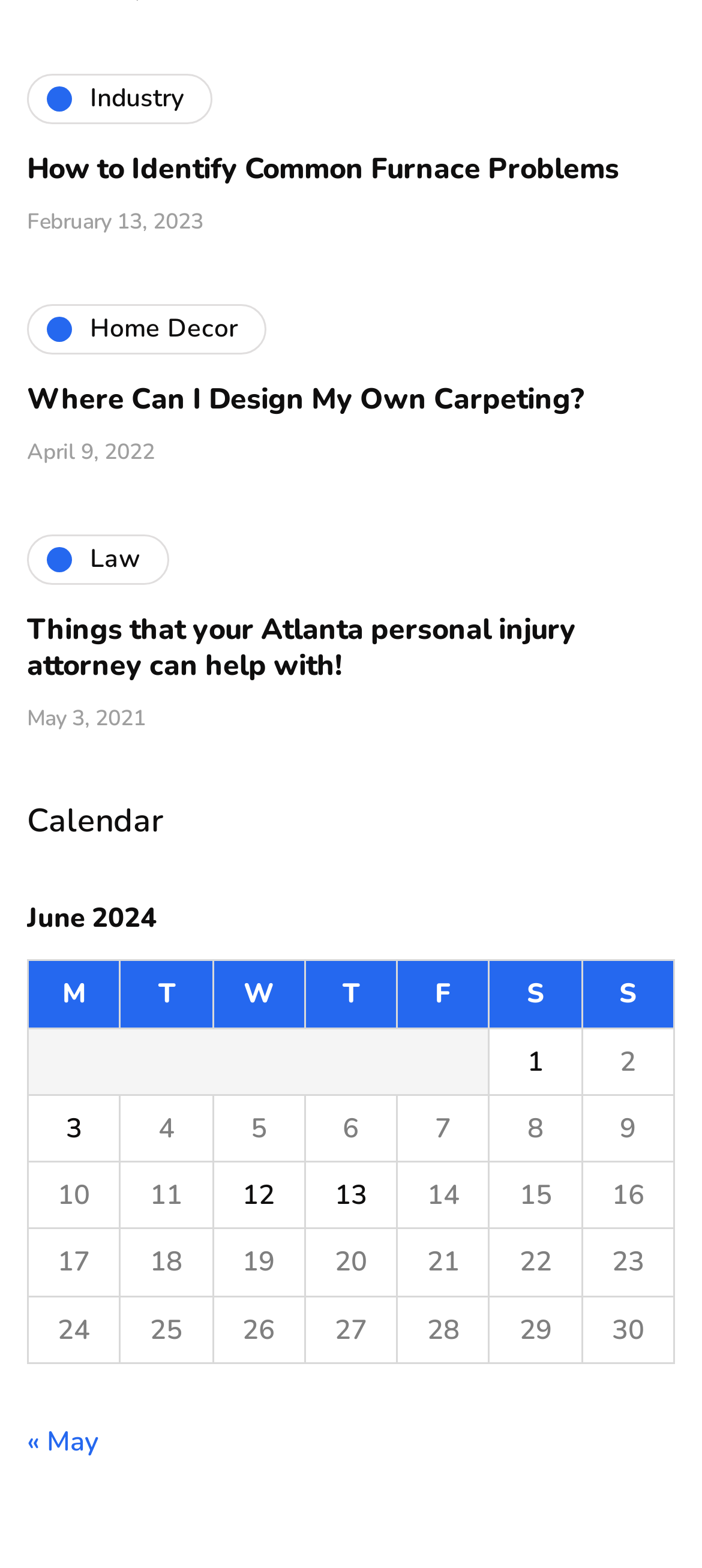Given the description of the UI element: "Year-End Support: THE FUTURE FUND", predict the bounding box coordinates in the form of [left, top, right, bottom], with each value being a float between 0 and 1.

None